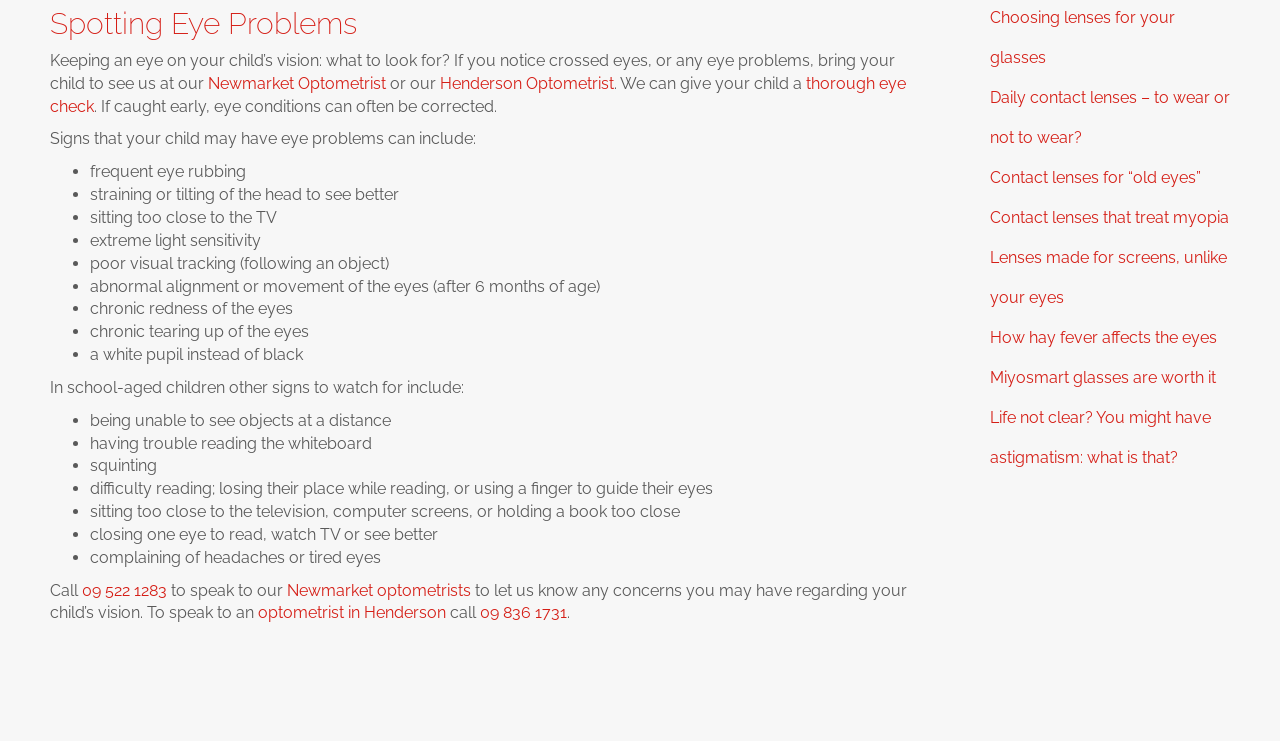Find the bounding box coordinates of the clickable area required to complete the following action: "Call 09 522 1283".

[0.064, 0.784, 0.13, 0.809]